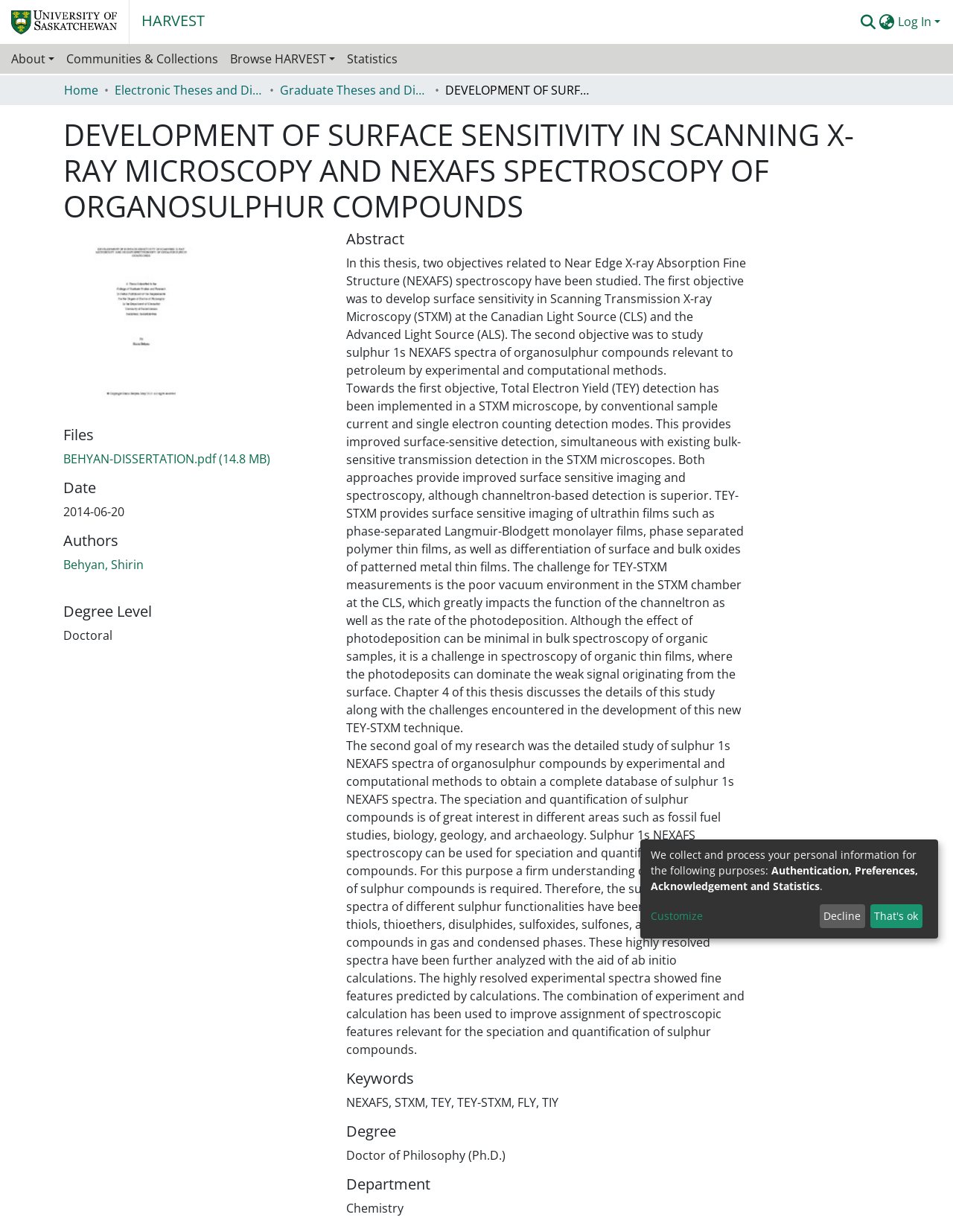Please specify the coordinates of the bounding box for the element that should be clicked to carry out this instruction: "Browse HARVEST". The coordinates must be four float numbers between 0 and 1, formatted as [left, top, right, bottom].

[0.235, 0.035, 0.358, 0.06]